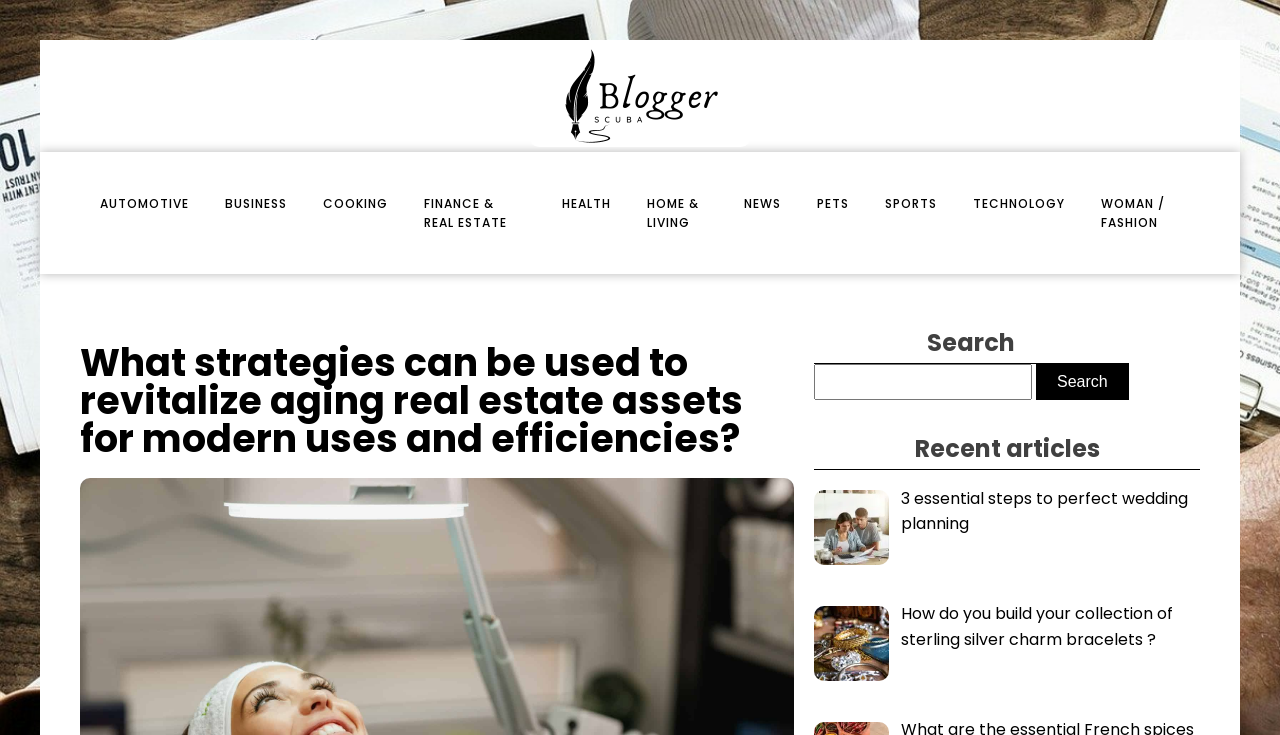Identify the title of the webpage and provide its text content.

What strategies can be used to revitalize aging real estate assets for modern uses and efficiencies?